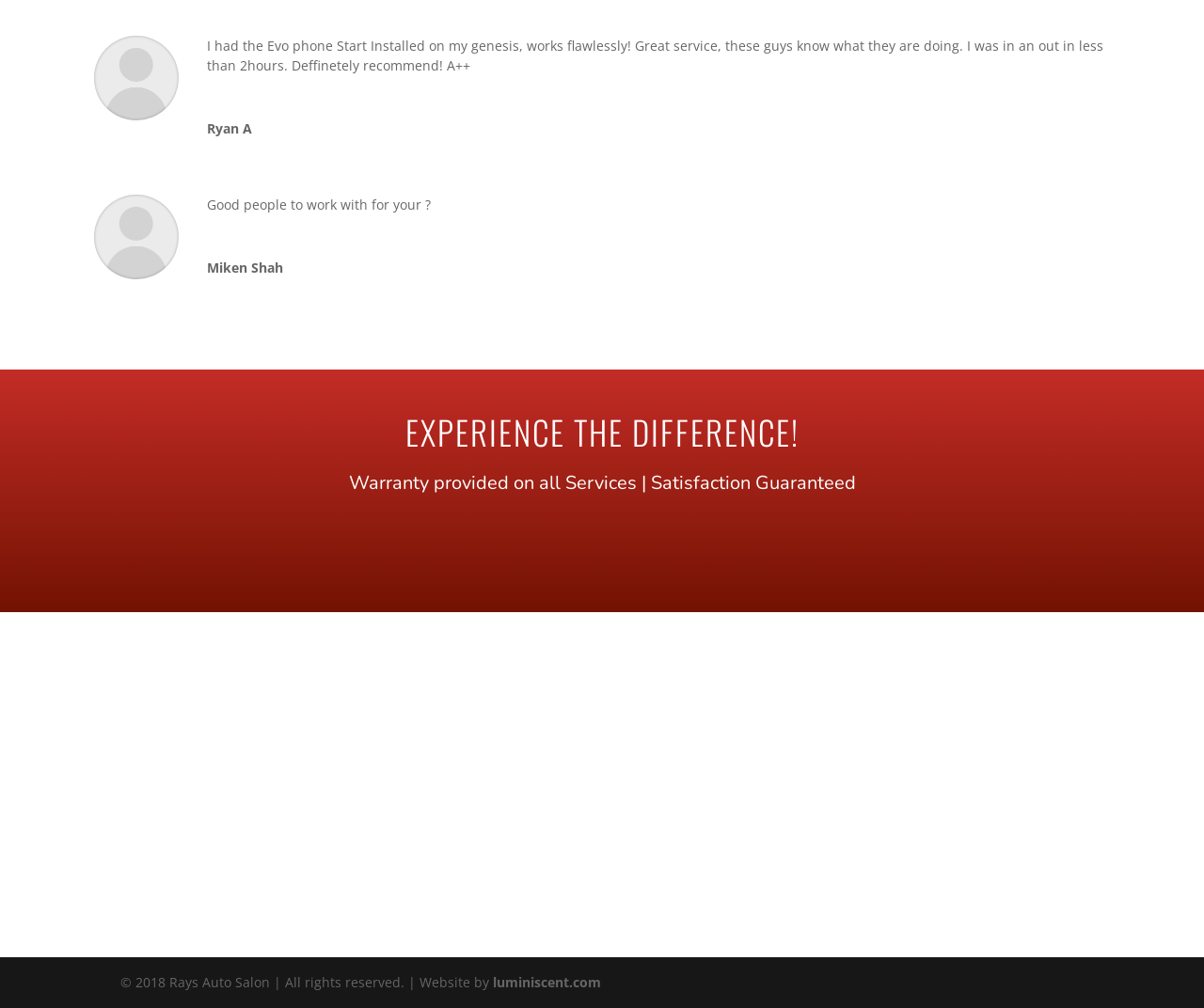Please provide the bounding box coordinates for the UI element as described: "alt="Instagram" title="Instagram"". The coordinates must be four floats between 0 and 1, represented as [left, top, right, bottom].

[0.098, 0.882, 0.126, 0.915]